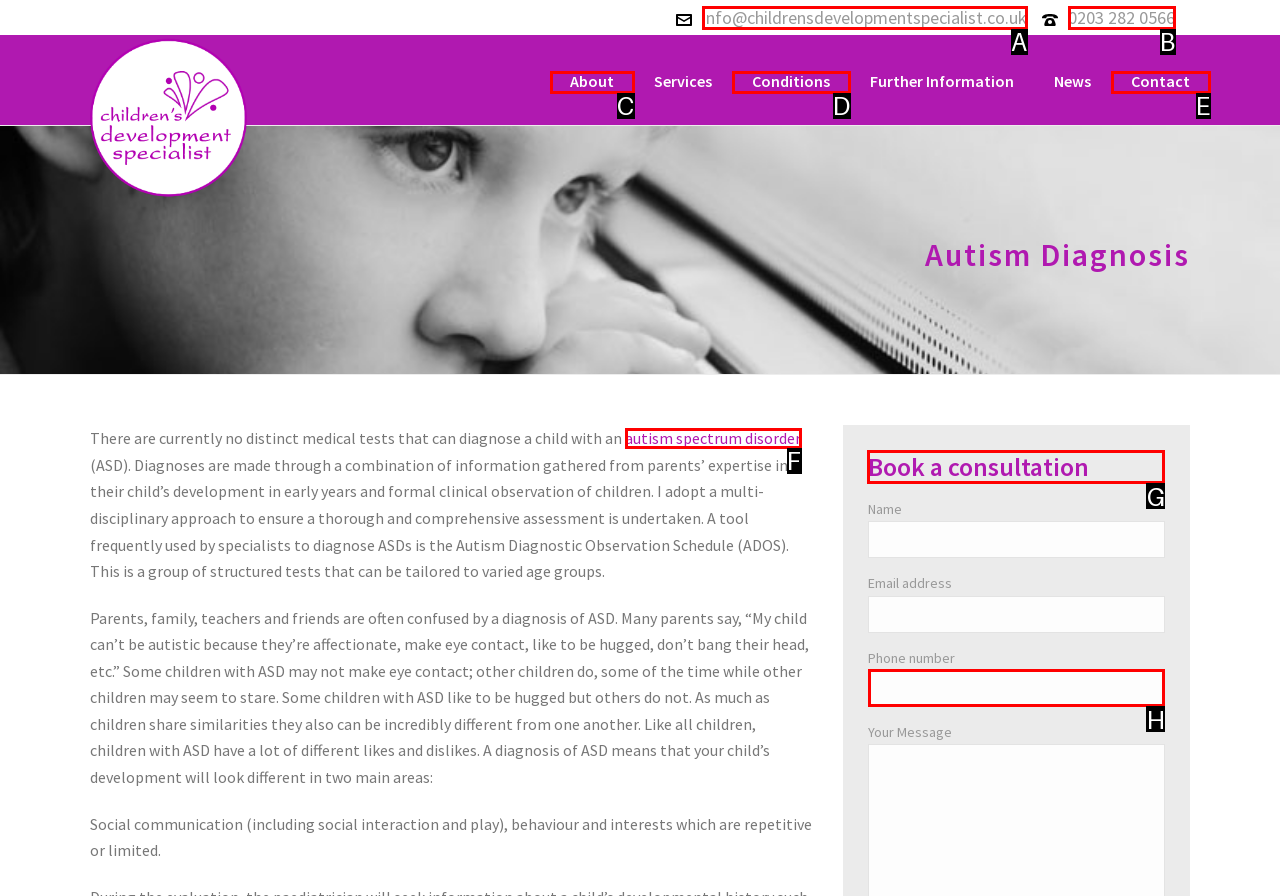Select the proper UI element to click in order to perform the following task: Click 'Unique integration names'. Indicate your choice with the letter of the appropriate option.

None